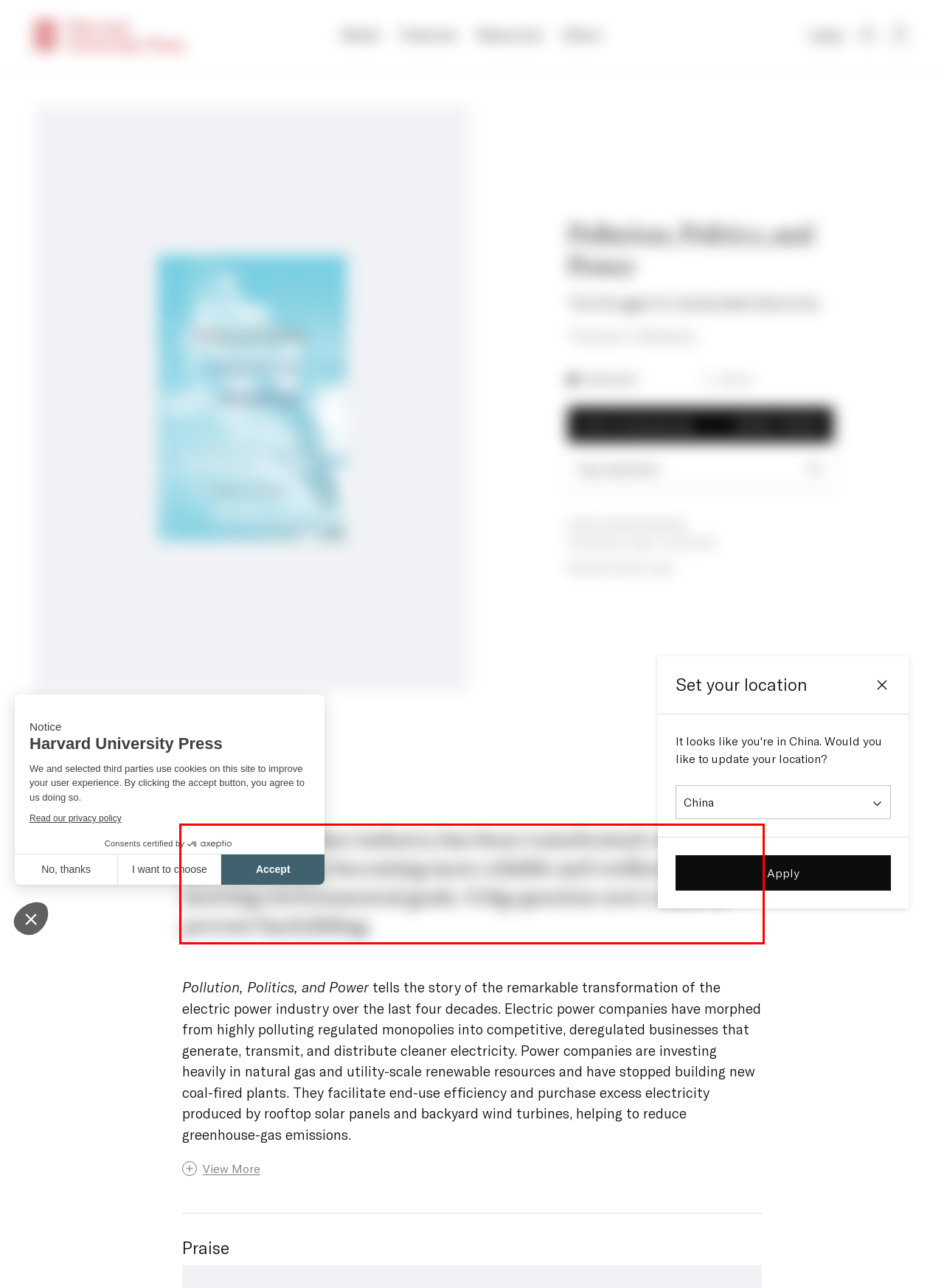You are given a screenshot with a red rectangle. Identify and extract the text within this red bounding box using OCR.

The electric power industry has been transformed over the past forty years, becoming more reliable and resilient while meeting environmental goals. A big question now is how to prevent backsliding.